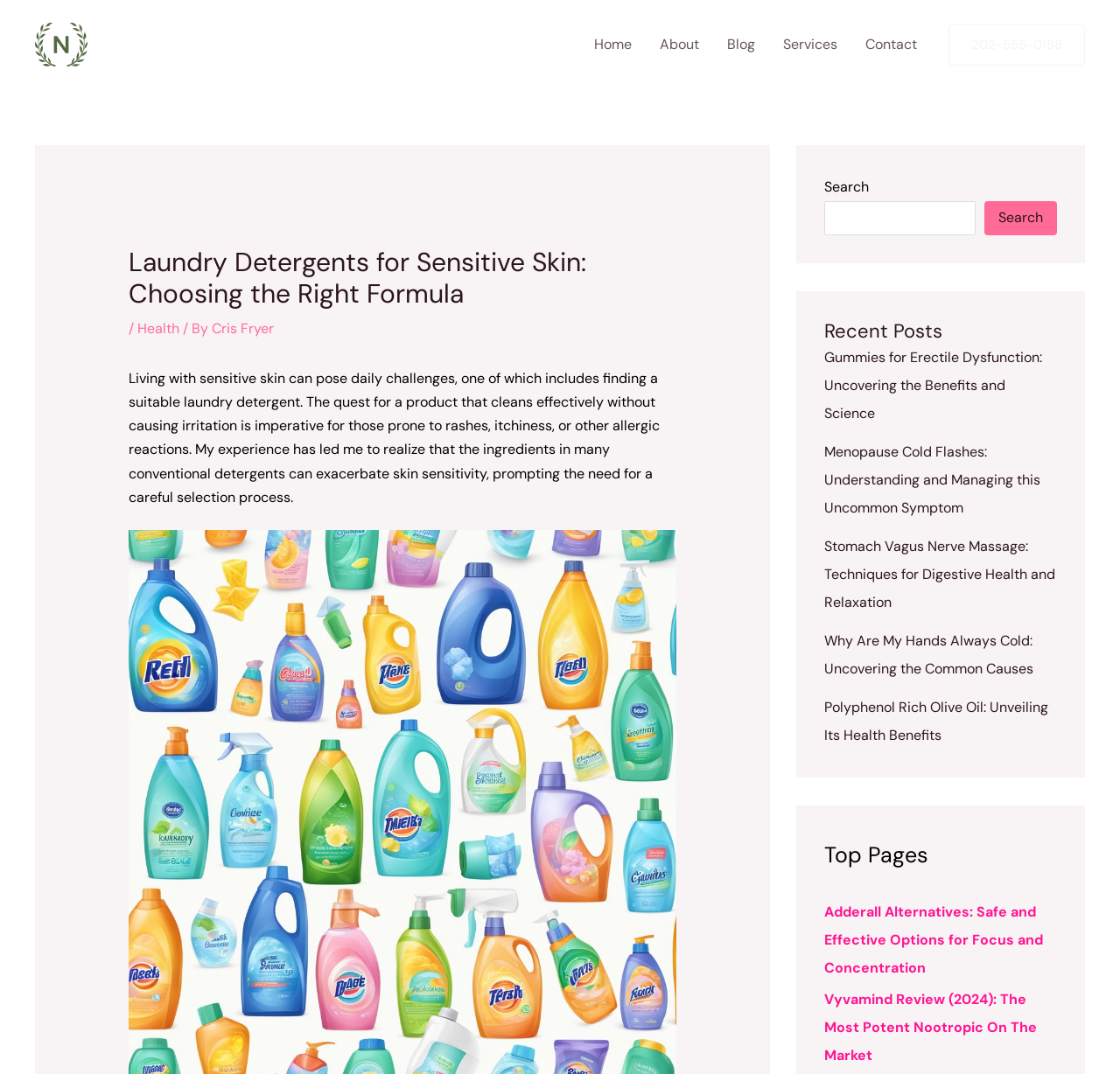What is the phone number on the webpage?
Please answer the question with a detailed and comprehensive explanation.

I found the phone number by looking at the link element with the text '202-555-0188' which is located at the top right corner of the webpage.